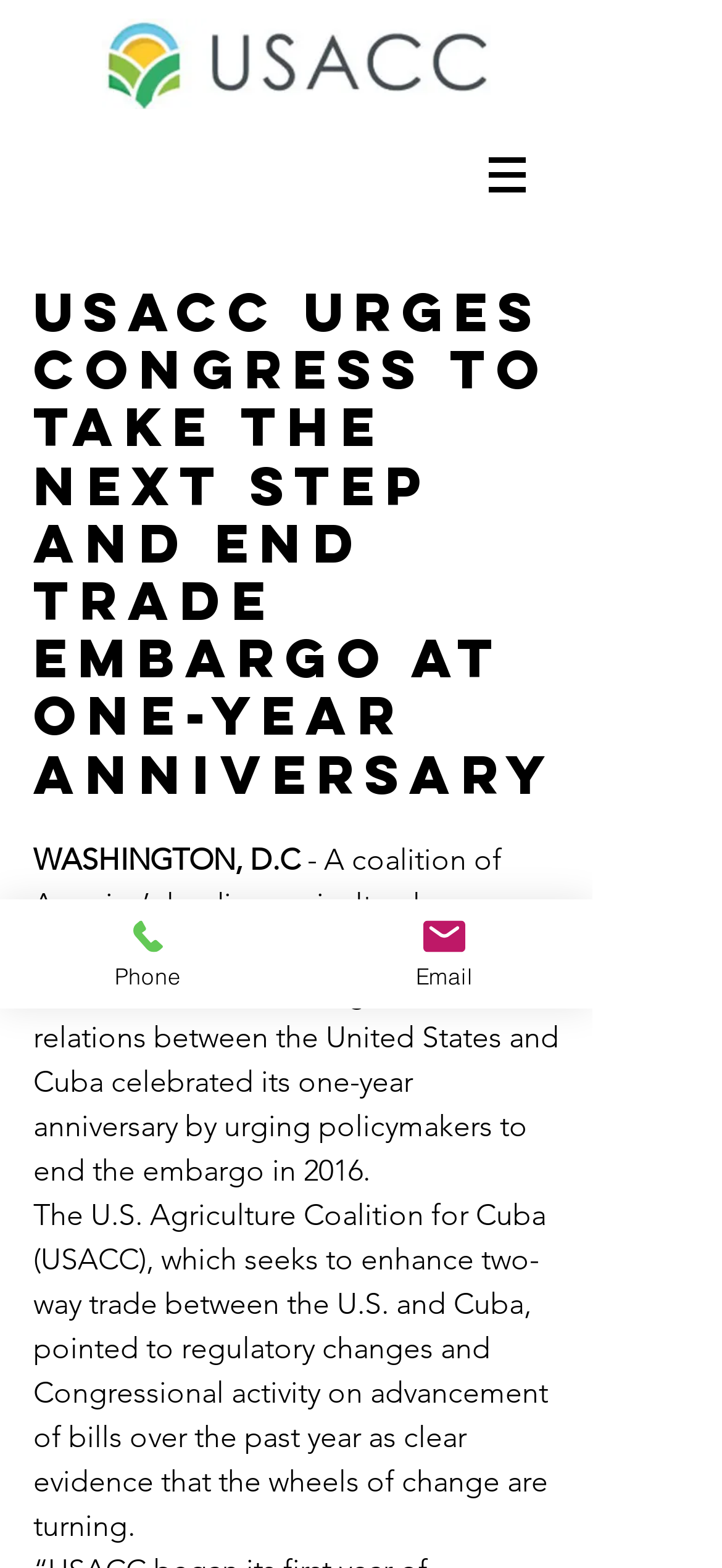Please provide a one-word or short phrase answer to the question:
How many links are there in the navigation section?

1